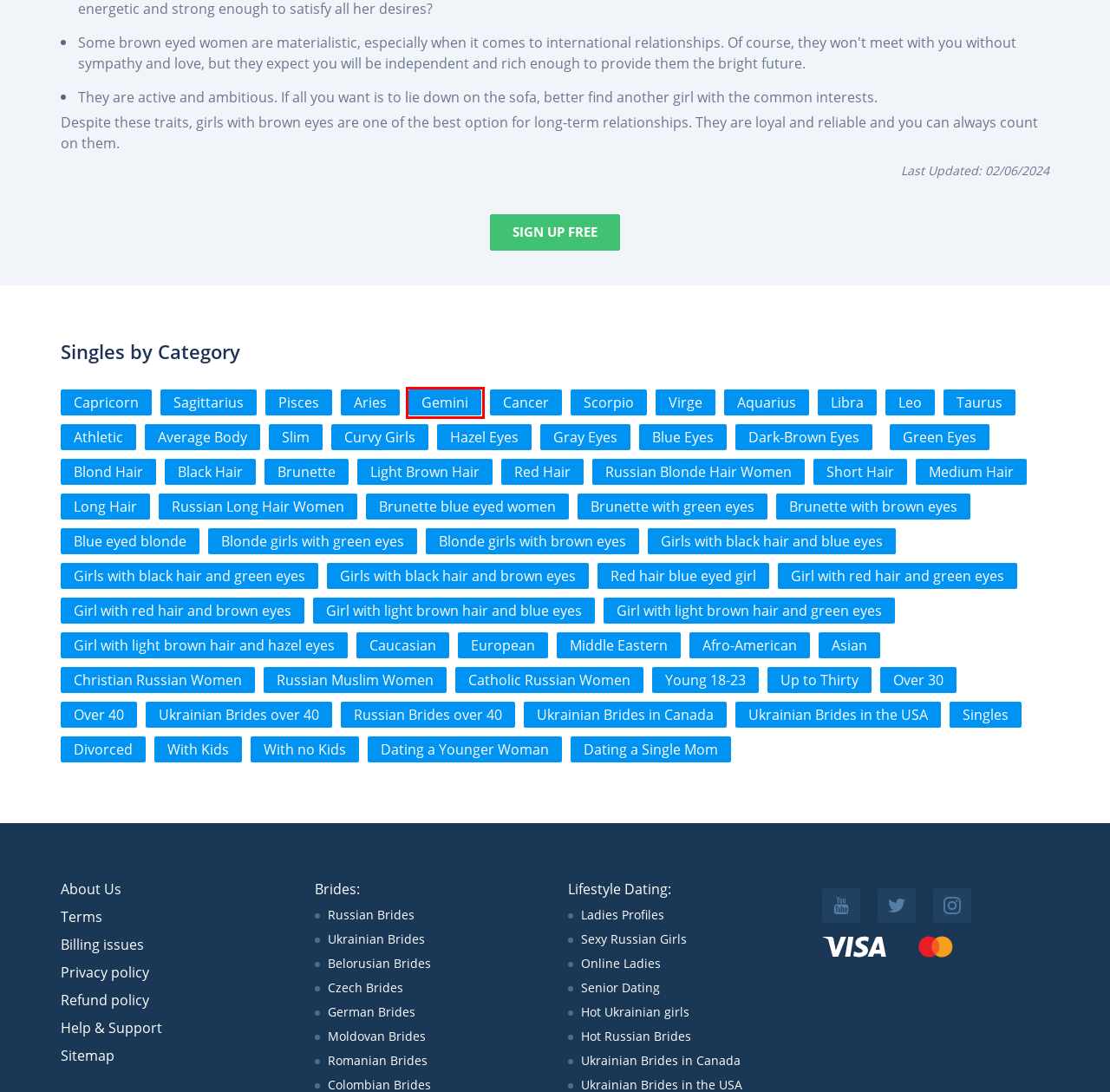Given a screenshot of a webpage featuring a red bounding box, identify the best matching webpage description for the new page after the element within the red box is clicked. Here are the options:
A. Leo Woman - Dating Leo Women | LadaDate
B. Date brunettes with green eyes | LadaDate
C. Gray Eyes - Dating a Women with Gray Eyes | LadaDate
D. Dating Ukrainian brides over 40, the best tips for men | LadaDate
E. Dating girls with black hair and brown eyes for serious relationships | LadaDate
F. Dating a Single Mom: Your Key Priorities in 2024 | LadaDate
G. Gemini Woman - Dating Gemini Women | LadaDate
H. Hazel-eyed women - Dating Hazel-eyed girls | LadaDate

G